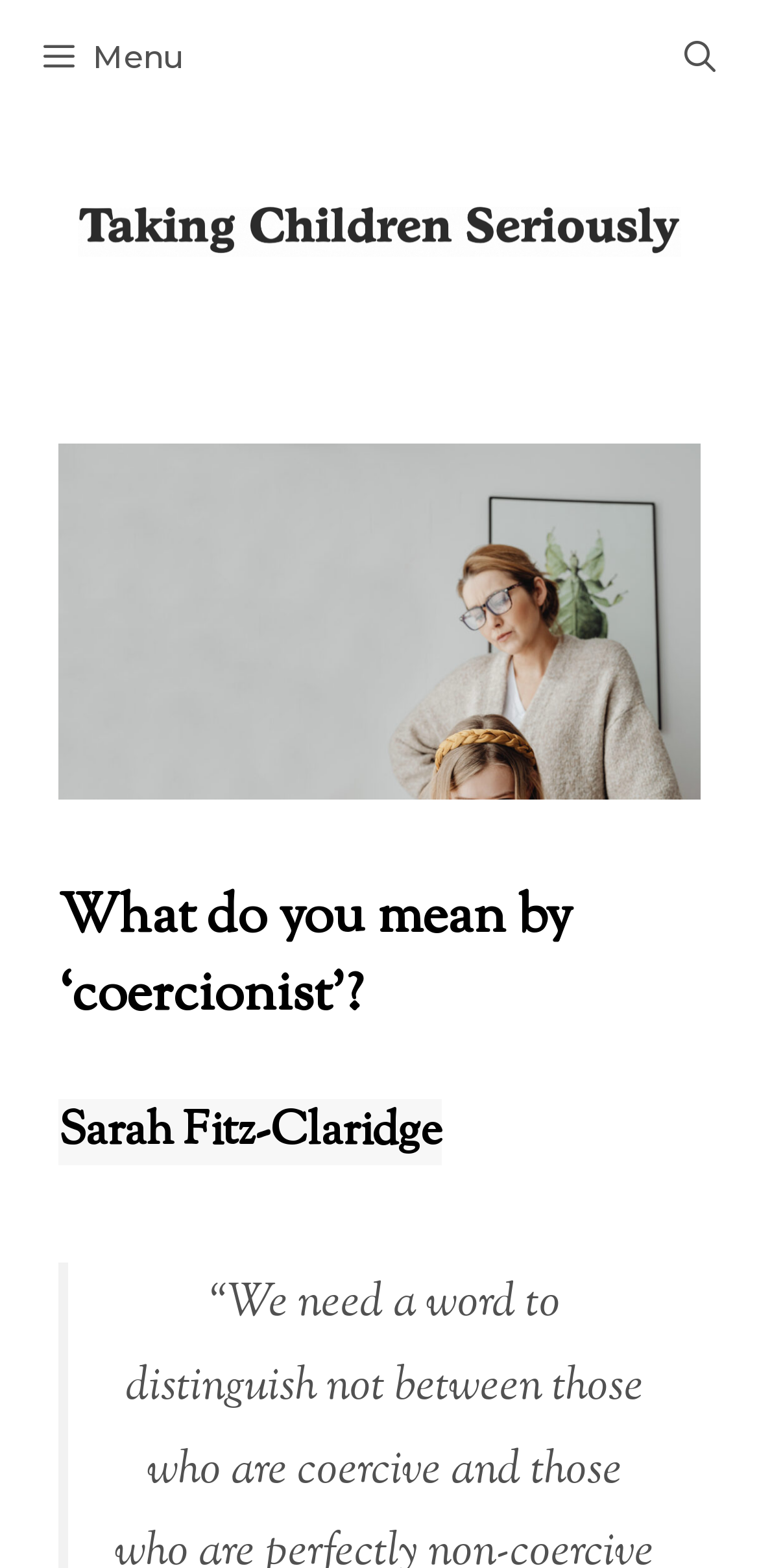Please extract the webpage's main title and generate its text content.

What do you mean by ‘coercionist’?